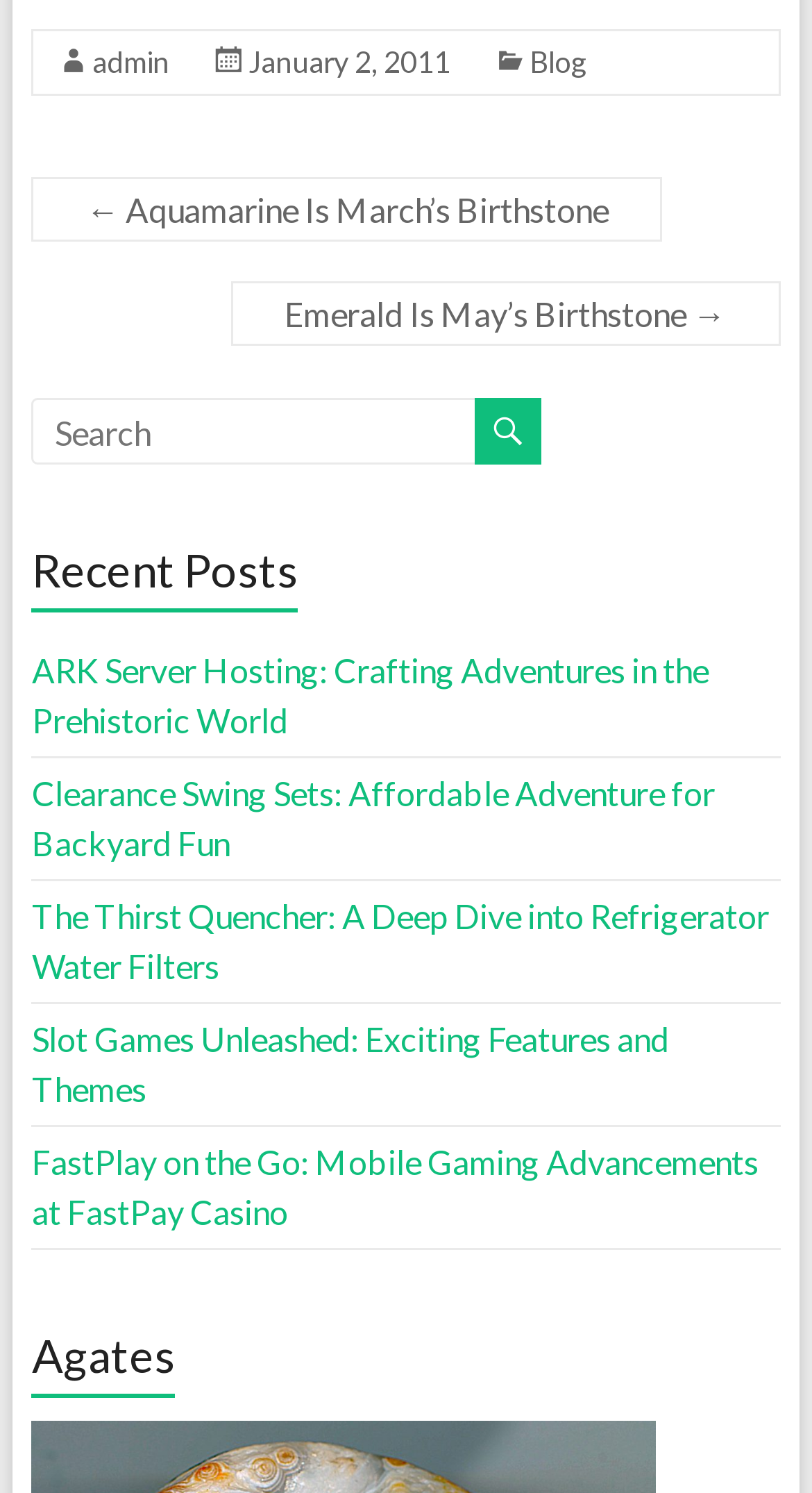Identify the bounding box coordinates of the specific part of the webpage to click to complete this instruction: "read recent post about ARK Server Hosting".

[0.039, 0.436, 0.873, 0.496]